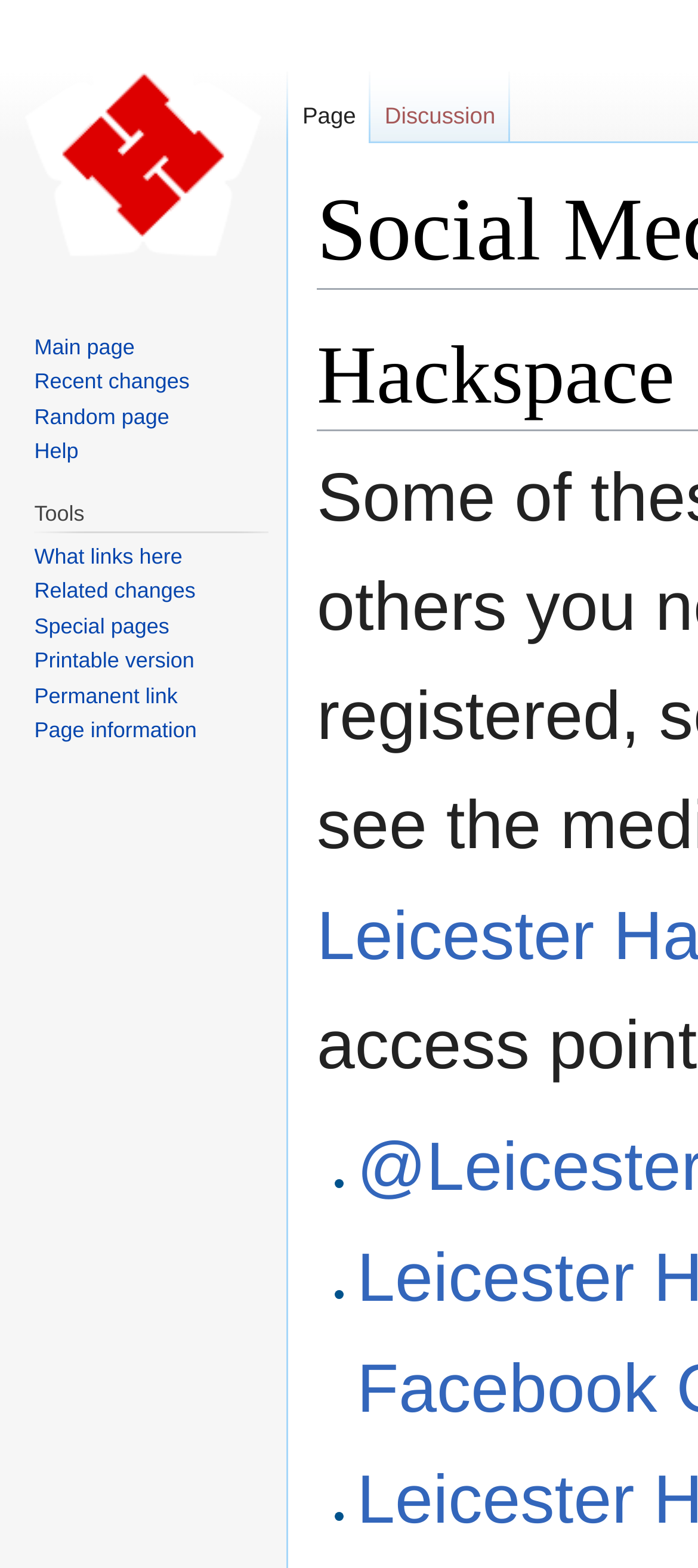Generate a thorough explanation of the webpage's elements.

The webpage is about Social Media at Leicester Hackspace. At the top left corner, there is a link to "Visit the main page". Below it, there are three navigation sections: "Namespaces", "Navigation", and "Tools". 

In the "Namespaces" section, there are two links: "Page" and "Discussion". In the "Navigation" section, there are four links: "Main page", "Recent changes", "Random page", and "Help". In the "Tools" section, there are six links: "What links here", "Related changes", "Special pages", "Printable version", "Permanent link", and "Page information". 

Above these navigation sections, there is a "Jump to:" label followed by two links: "navigation" and "search". There are also three list markers, likely indicating a list of items, but the content of the list is not specified.